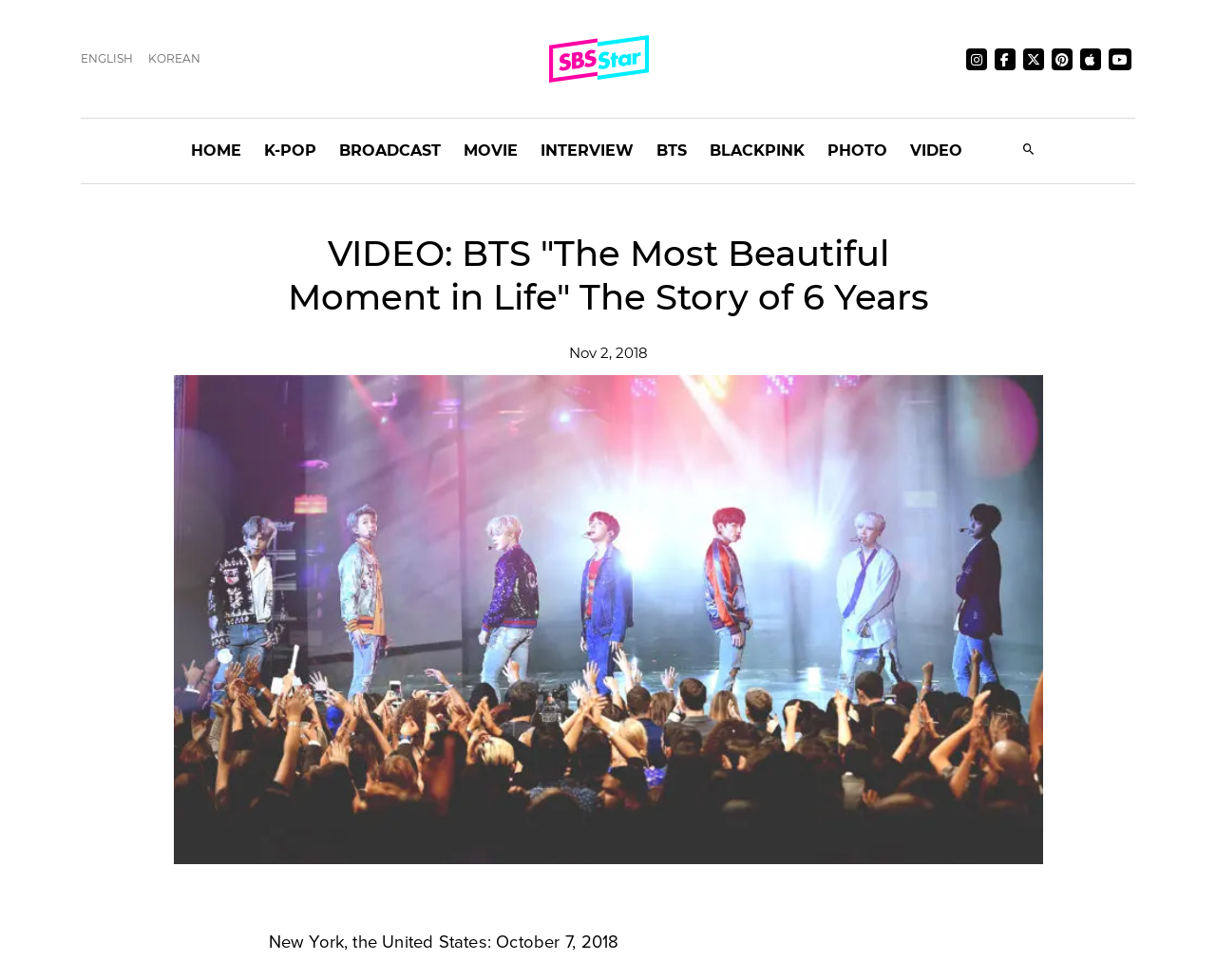Given the description "title="SBS Star Apple news"", determine the bounding box of the corresponding UI element.

[0.888, 0.049, 0.905, 0.071]